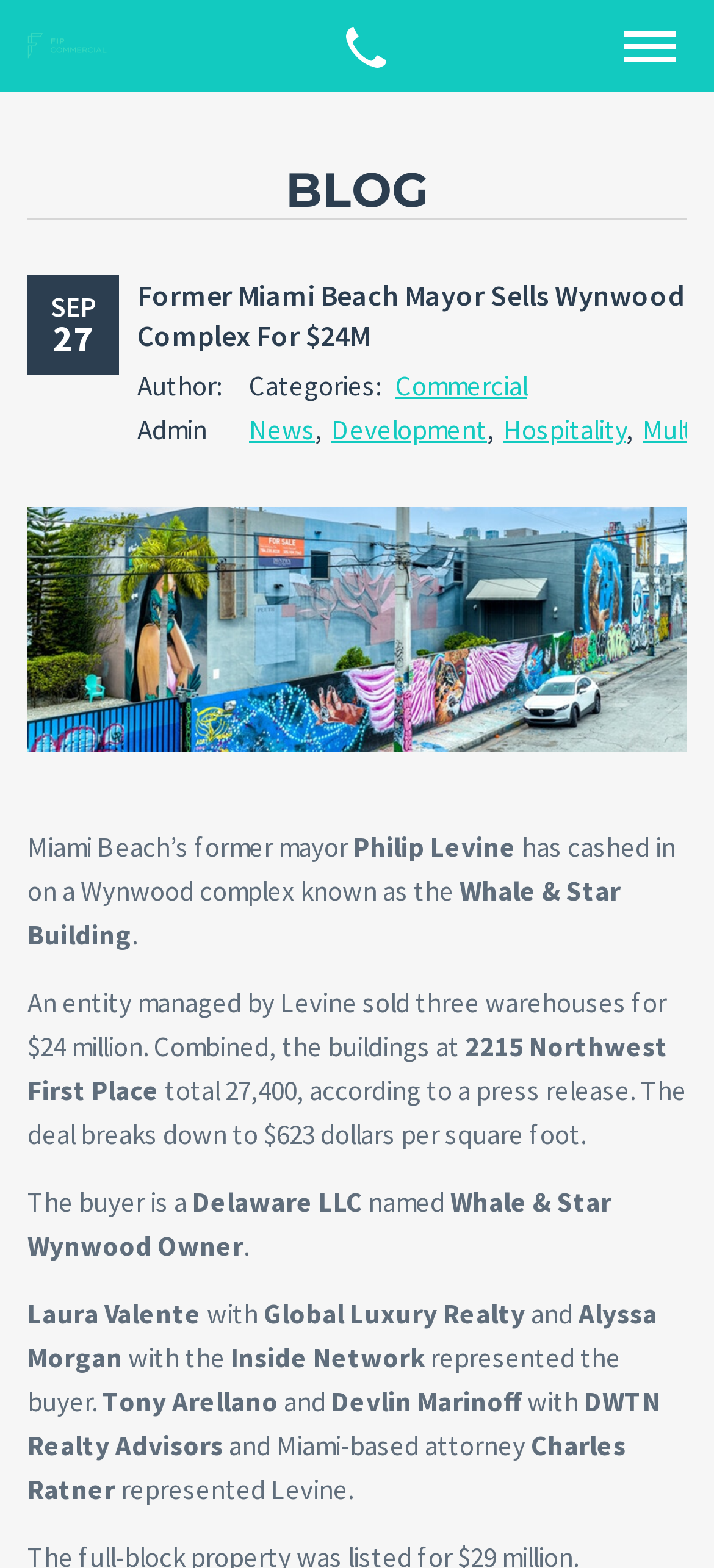What is the name of the building sold by Philip Levine?
Analyze the screenshot and provide a detailed answer to the question.

The answer can be found in the article text, which states 'Miami Beach’s former mayor Philip Levine has cashed in on a Wynwood complex known as the Whale & Star Building.'